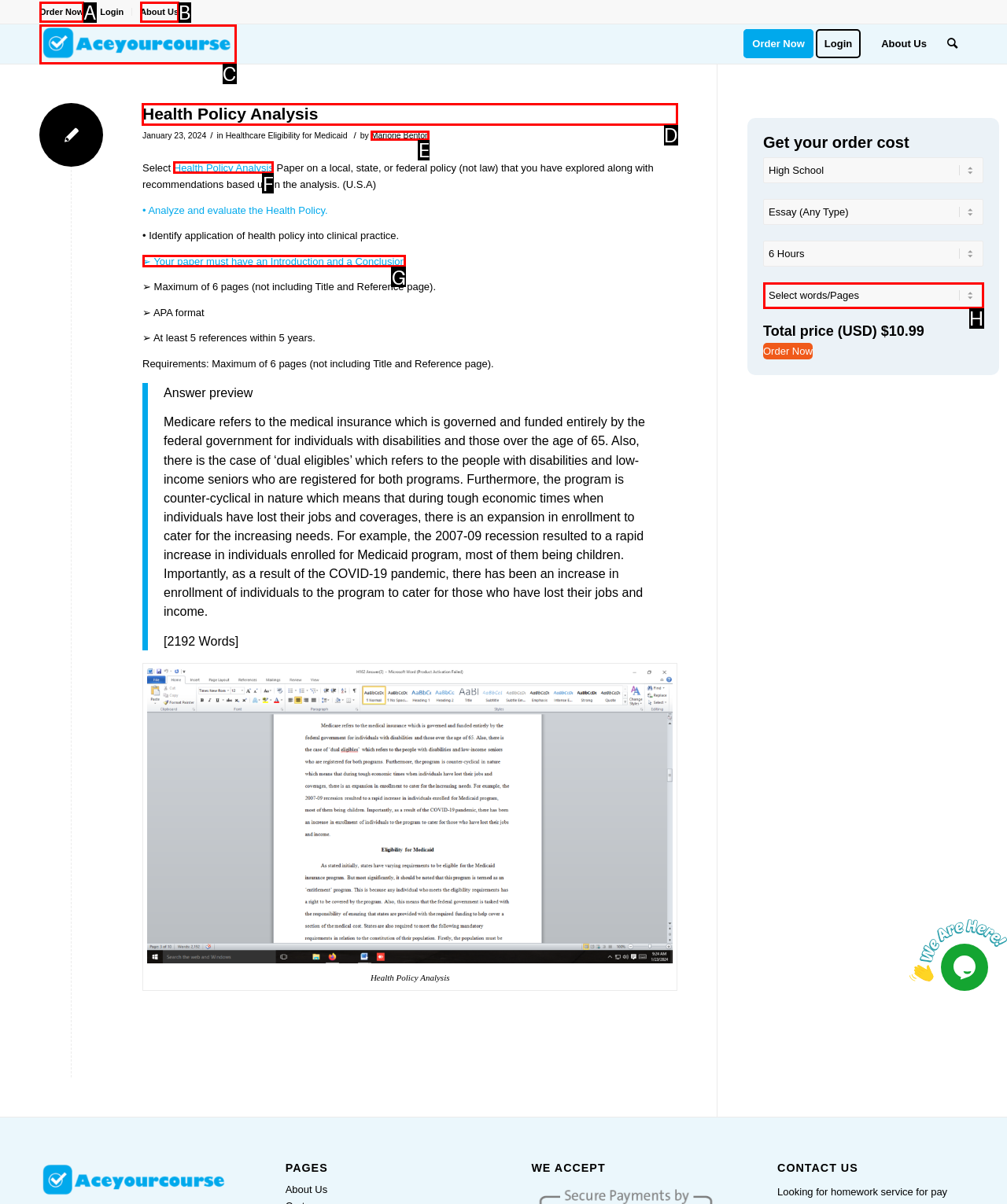Identify the HTML element to click to fulfill this task: View the 'Health Policy Analysis' article
Answer with the letter from the given choices.

D